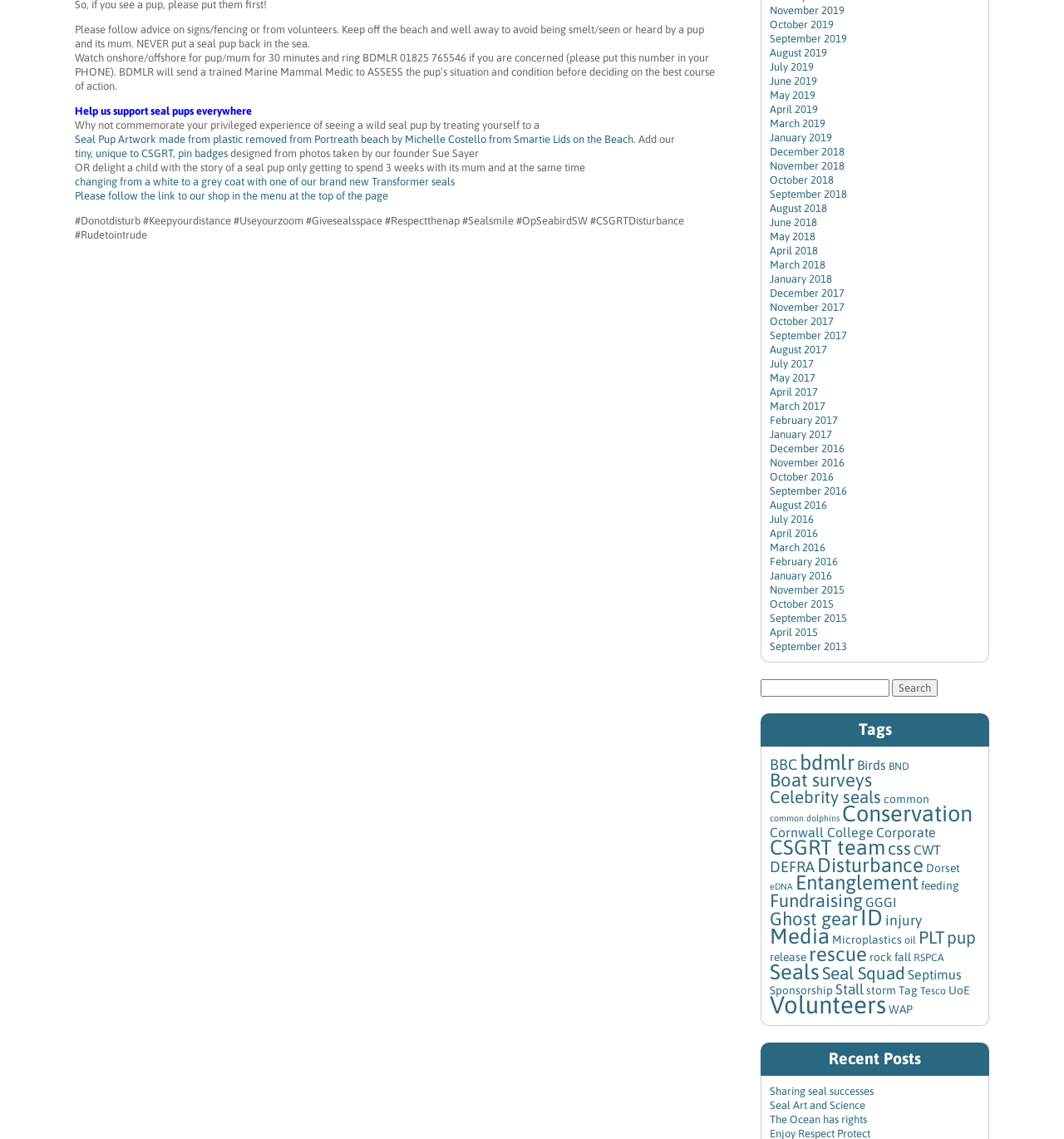Please give a one-word or short phrase response to the following question: 
What is the purpose of the webpage?

Seal conservation